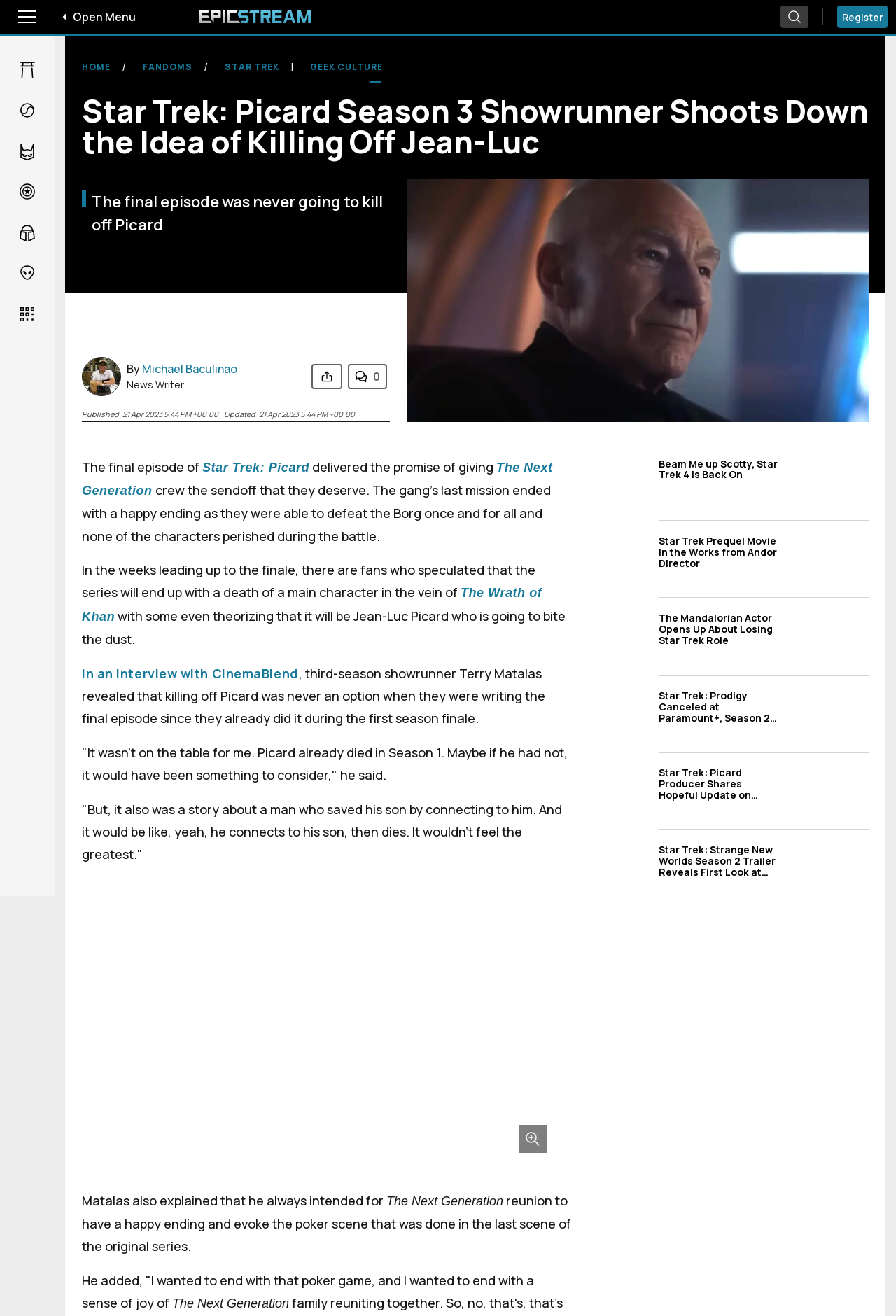Based on the element description alt="Epicstream Home", identify the bounding box coordinates for the UI element. The coordinates should be in the format (top-left x, top-left y, bottom-right x, bottom-right y) and within the 0 to 1 range.

[0.222, 0.008, 0.347, 0.018]